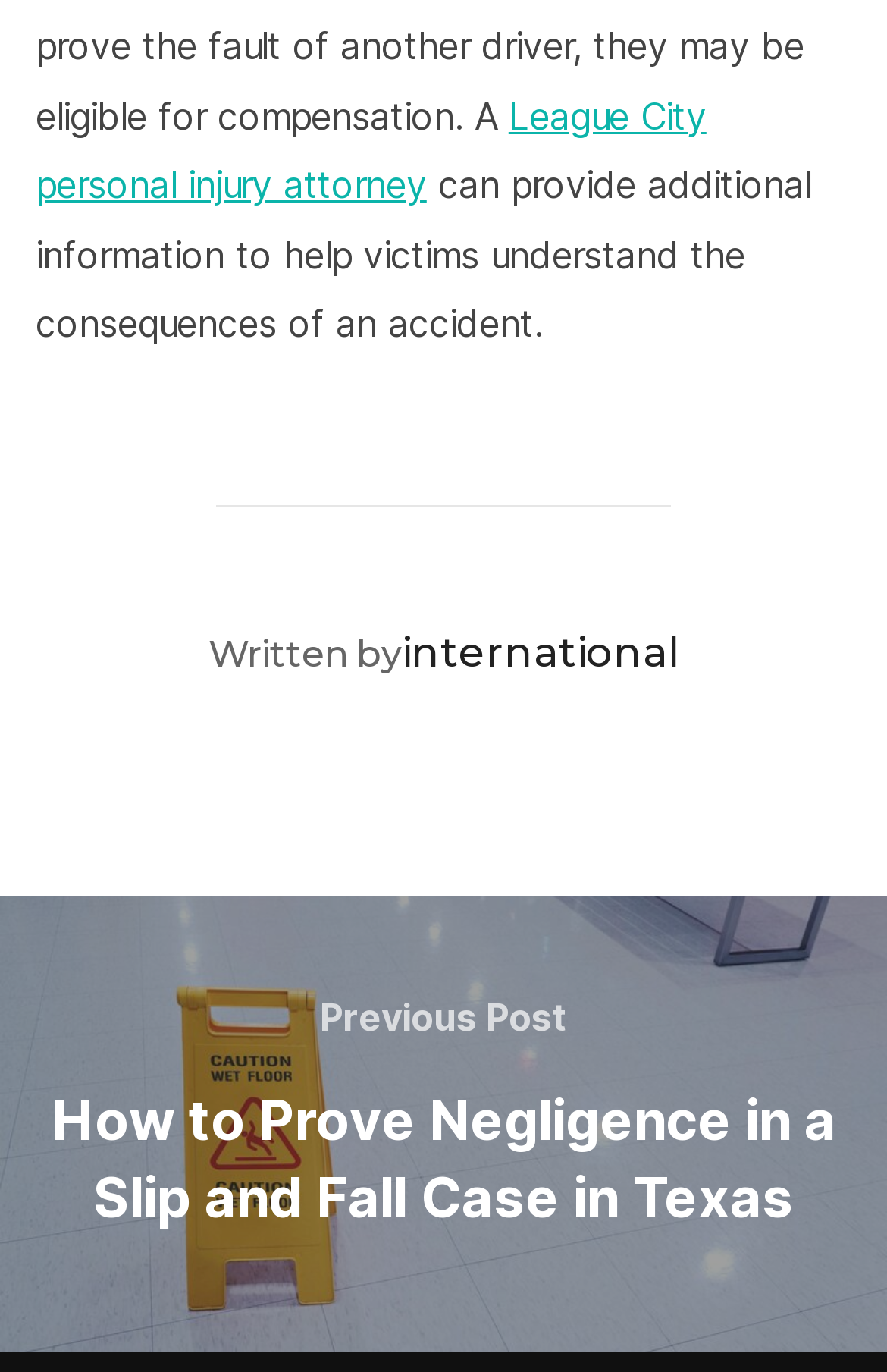Highlight the bounding box of the UI element that corresponds to this description: "international".

[0.453, 0.458, 0.765, 0.495]